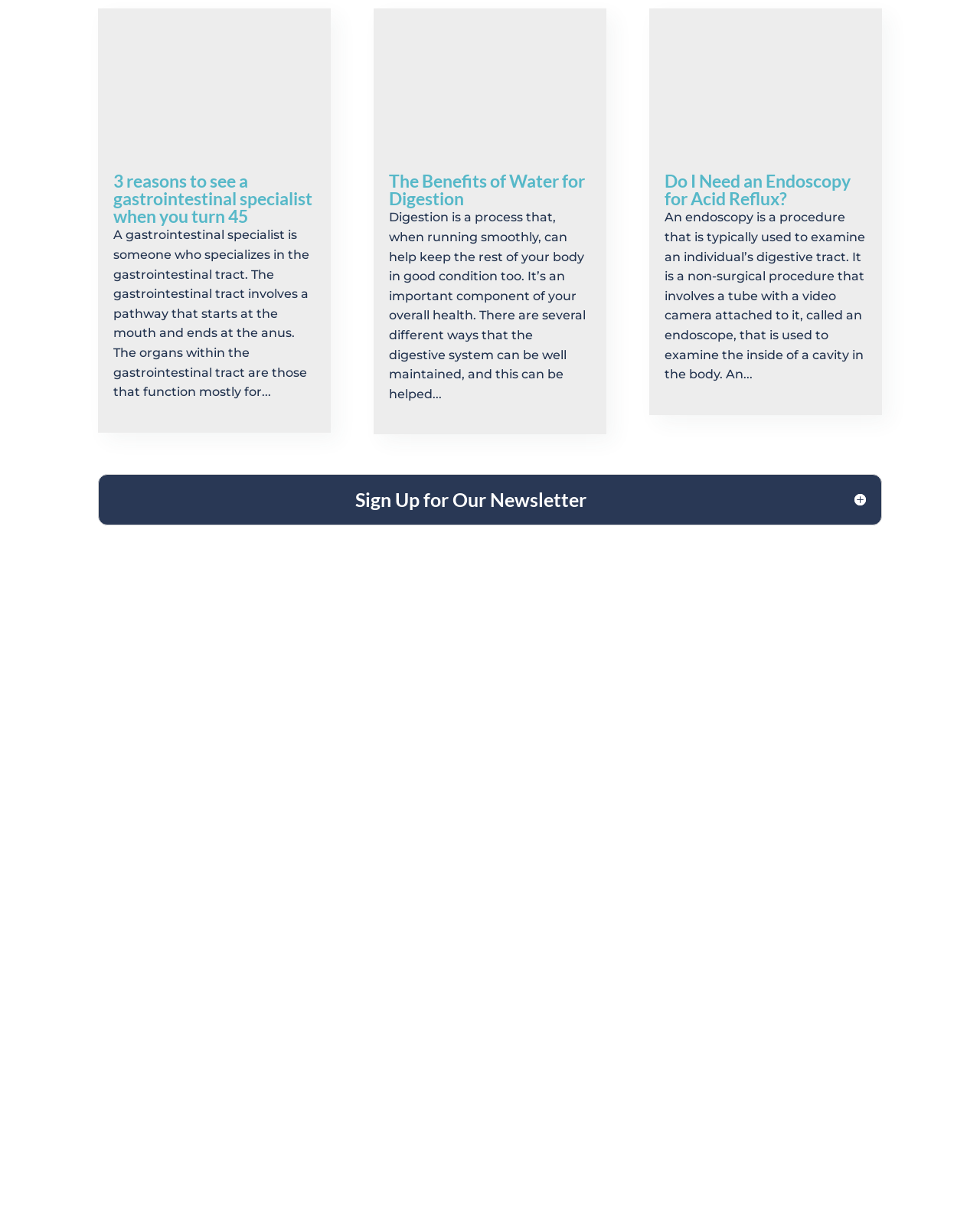Predict the bounding box coordinates of the area that should be clicked to accomplish the following instruction: "Call 248.844.9710". The bounding box coordinates should consist of four float numbers between 0 and 1, i.e., [left, top, right, bottom].

[0.436, 0.747, 0.542, 0.762]